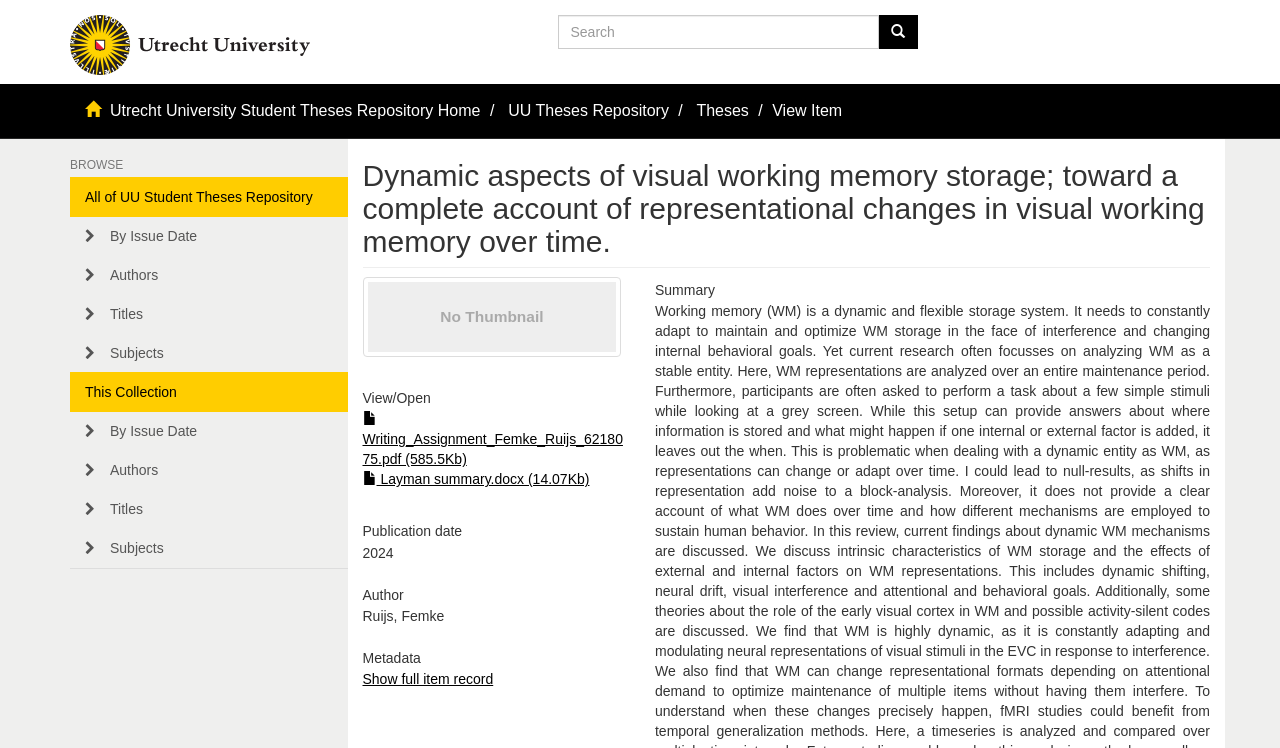Please identify the bounding box coordinates of the element I should click to complete this instruction: 'Show full item record'. The coordinates should be given as four float numbers between 0 and 1, like this: [left, top, right, bottom].

[0.283, 0.898, 0.385, 0.919]